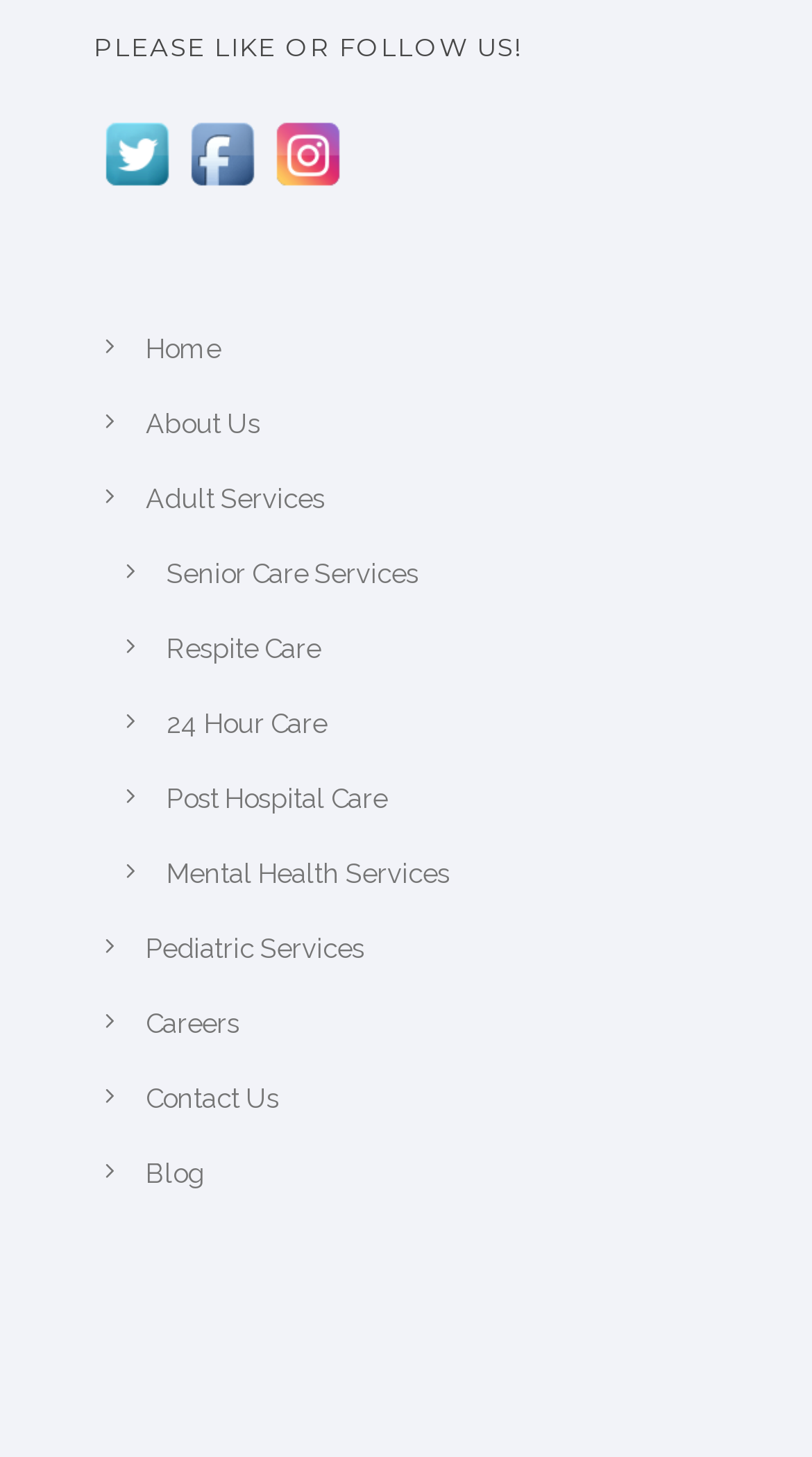Please determine the bounding box coordinates of the element's region to click in order to carry out the following instruction: "Go to Home page". The coordinates should be four float numbers between 0 and 1, i.e., [left, top, right, bottom].

[0.179, 0.229, 0.272, 0.251]